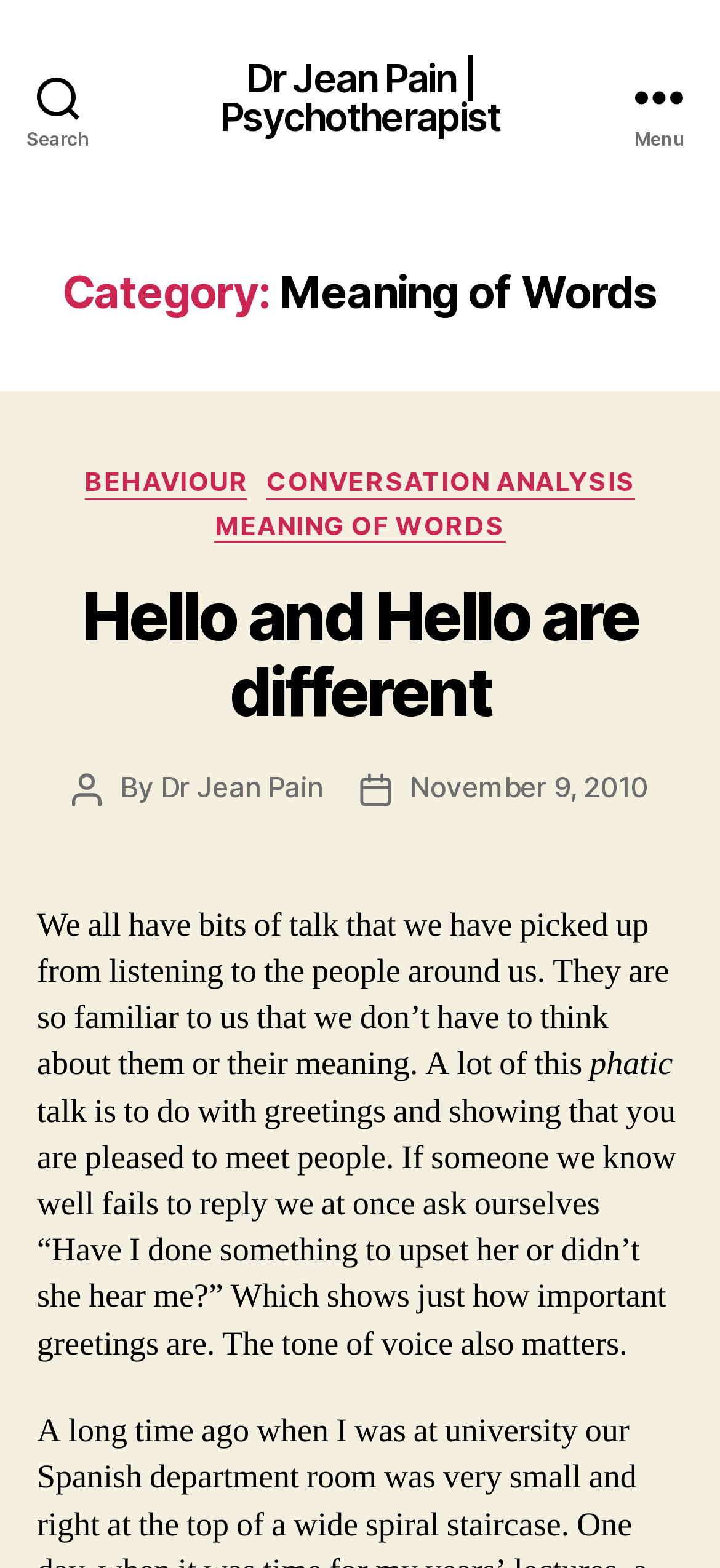Pinpoint the bounding box coordinates for the area that should be clicked to perform the following instruction: "Read the post 'Hello and Hello are different'".

[0.113, 0.368, 0.887, 0.468]